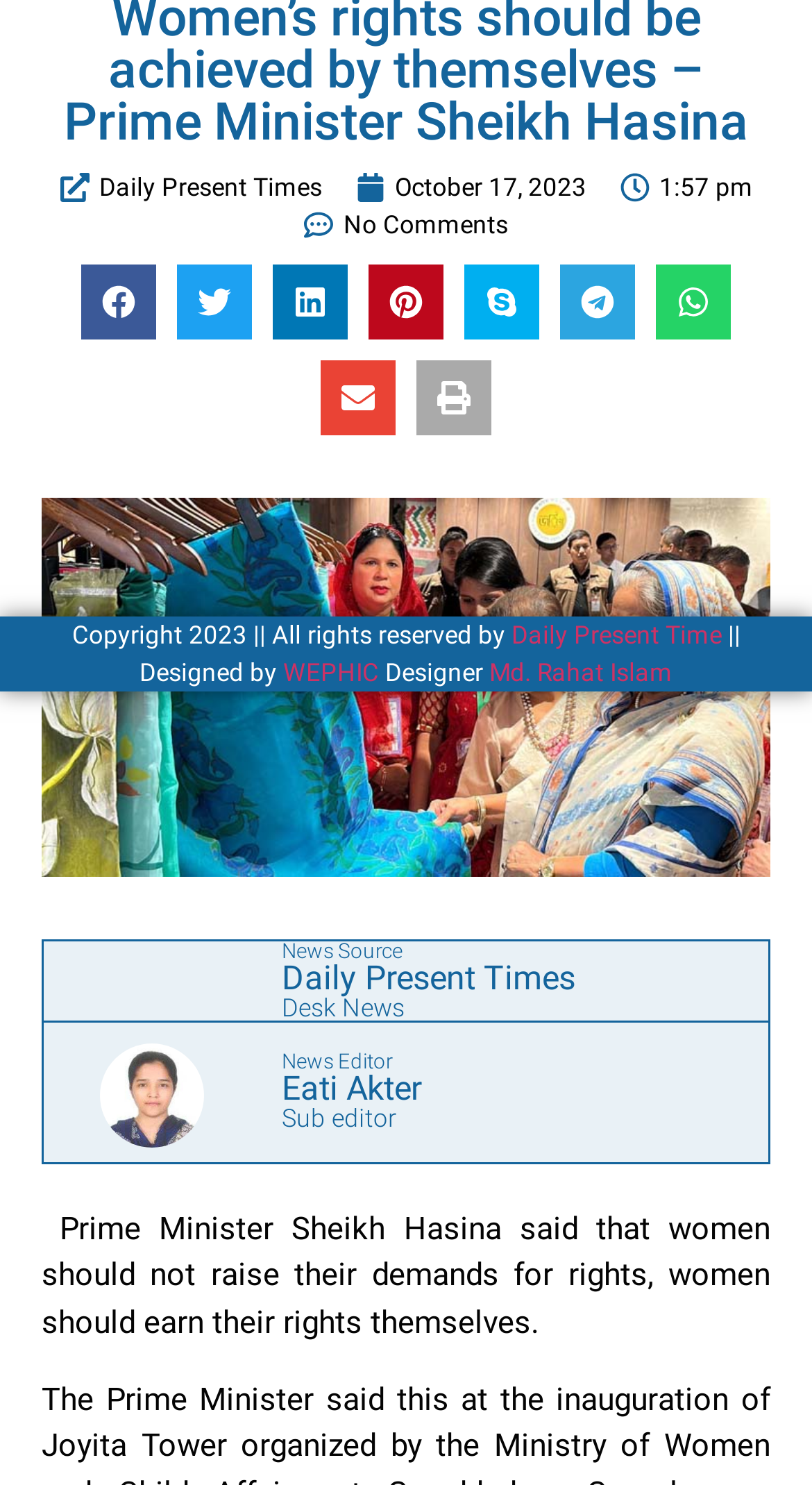Provide the bounding box coordinates for the UI element that is described by this text: "title="Cosori TurboBlaze Air Fryer review"". The coordinates should be in the form of four float numbers between 0 and 1: [left, top, right, bottom].

None